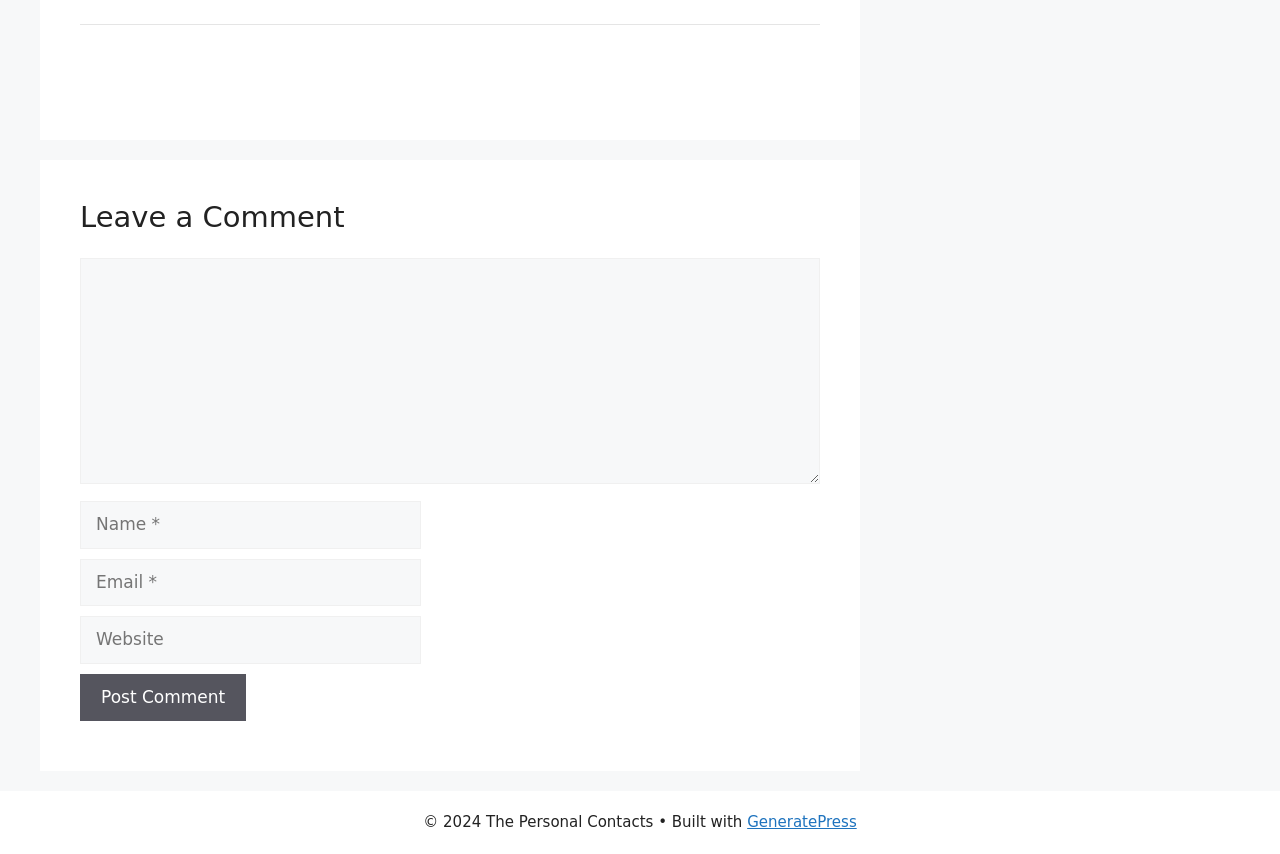How many fields are required to leave a comment?
Based on the image, answer the question with as much detail as possible.

The webpage has three required textboxes: 'Comment', 'Name', and 'Email'. These fields are marked as required, indicating that users must fill them in to leave a comment.